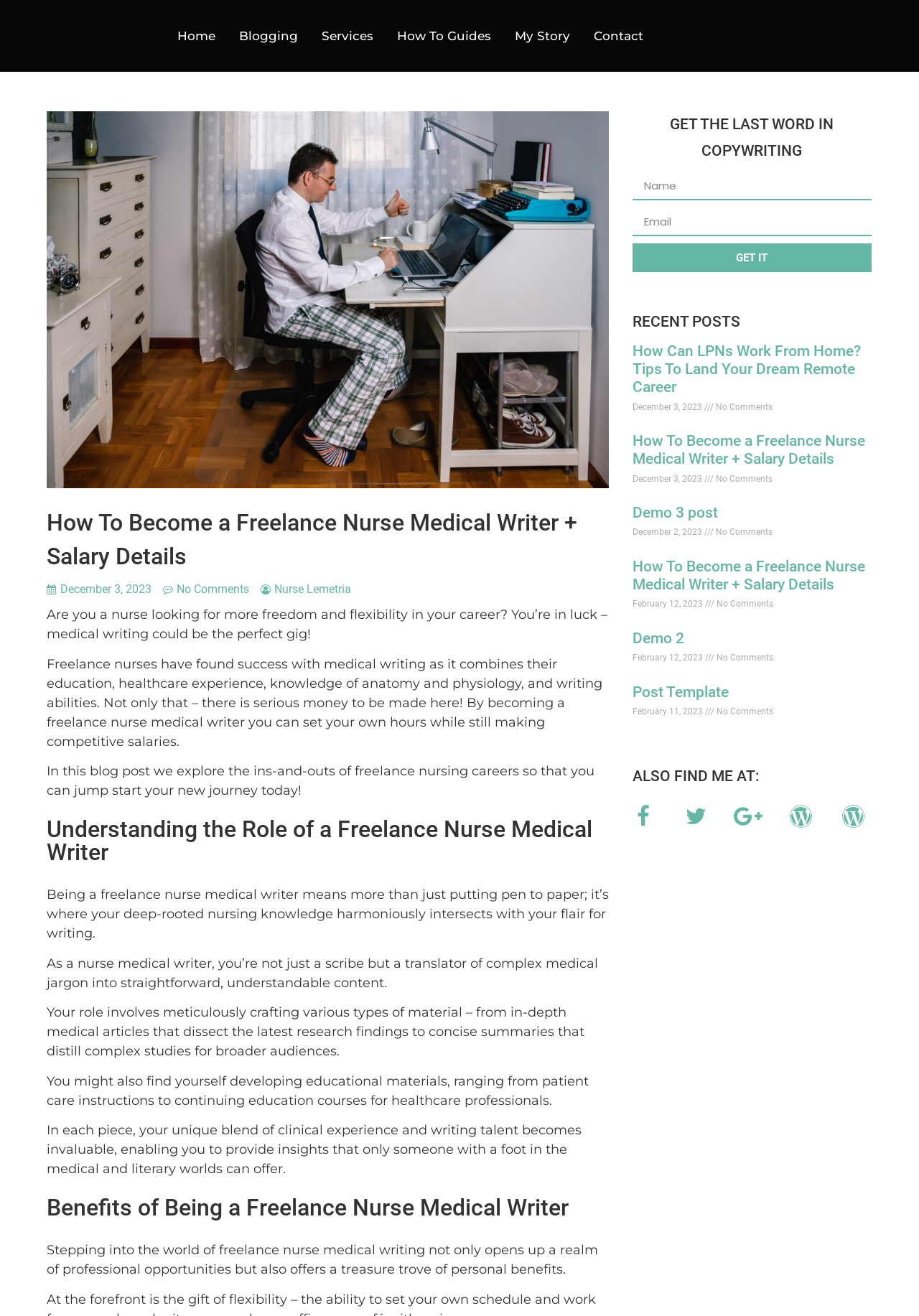Provide a one-word or brief phrase answer to the question:
How many recent posts are listed?

5